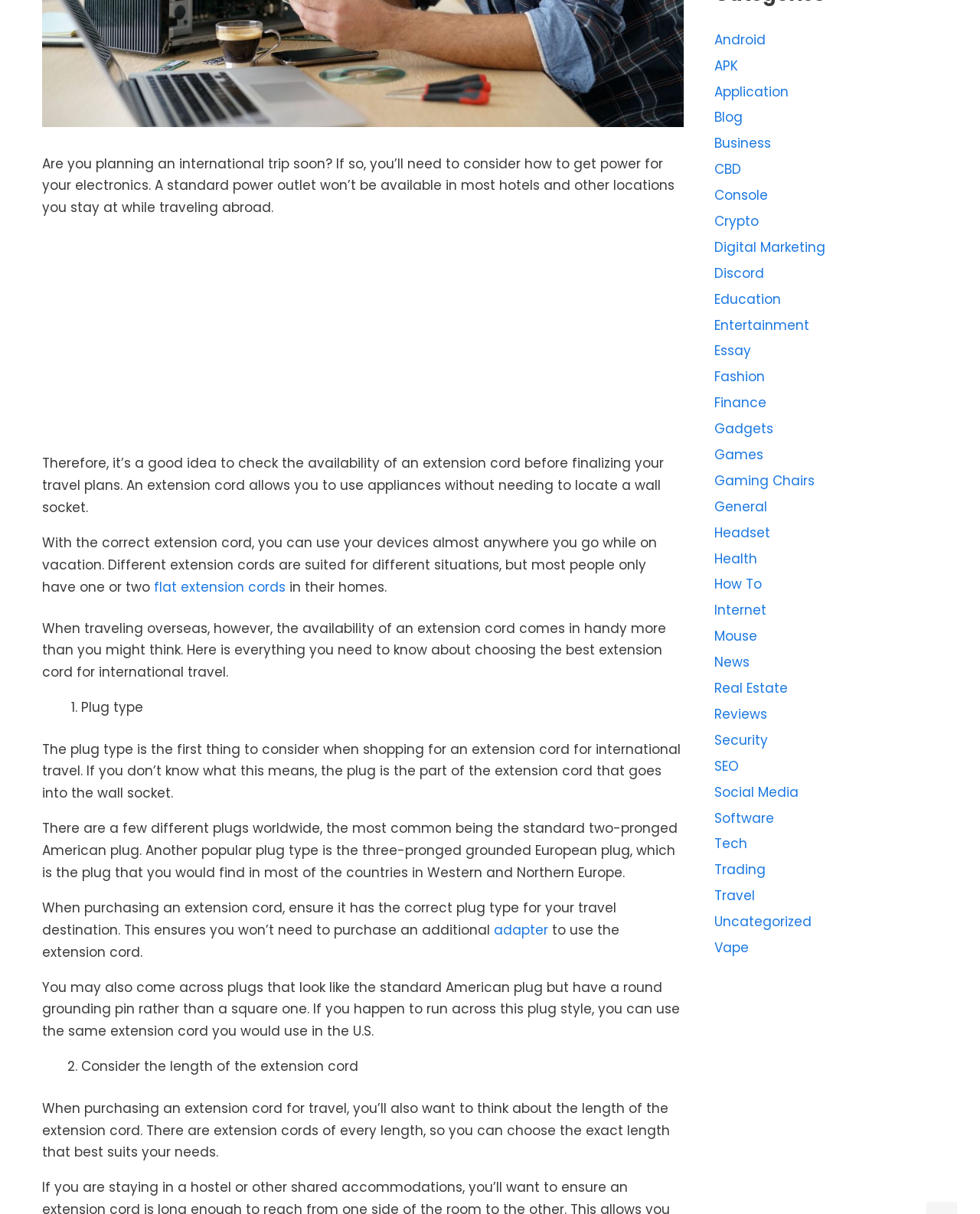Find the bounding box coordinates for the HTML element described as: "flat extension cords". The coordinates should consist of four float values between 0 and 1, i.e., [left, top, right, bottom].

[0.157, 0.476, 0.291, 0.491]